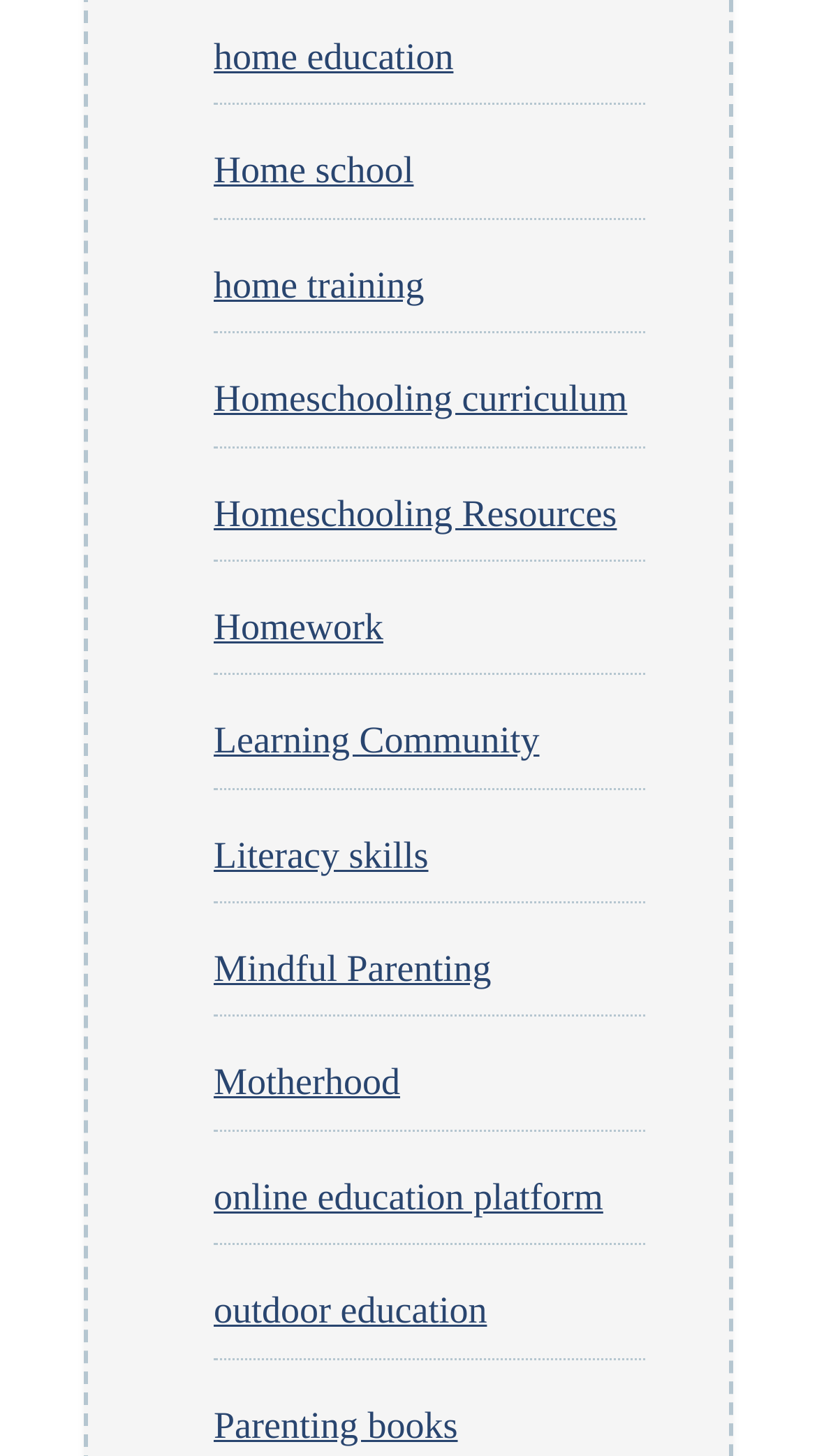Are there any links related to outdoor activities? Analyze the screenshot and reply with just one word or a short phrase.

yes